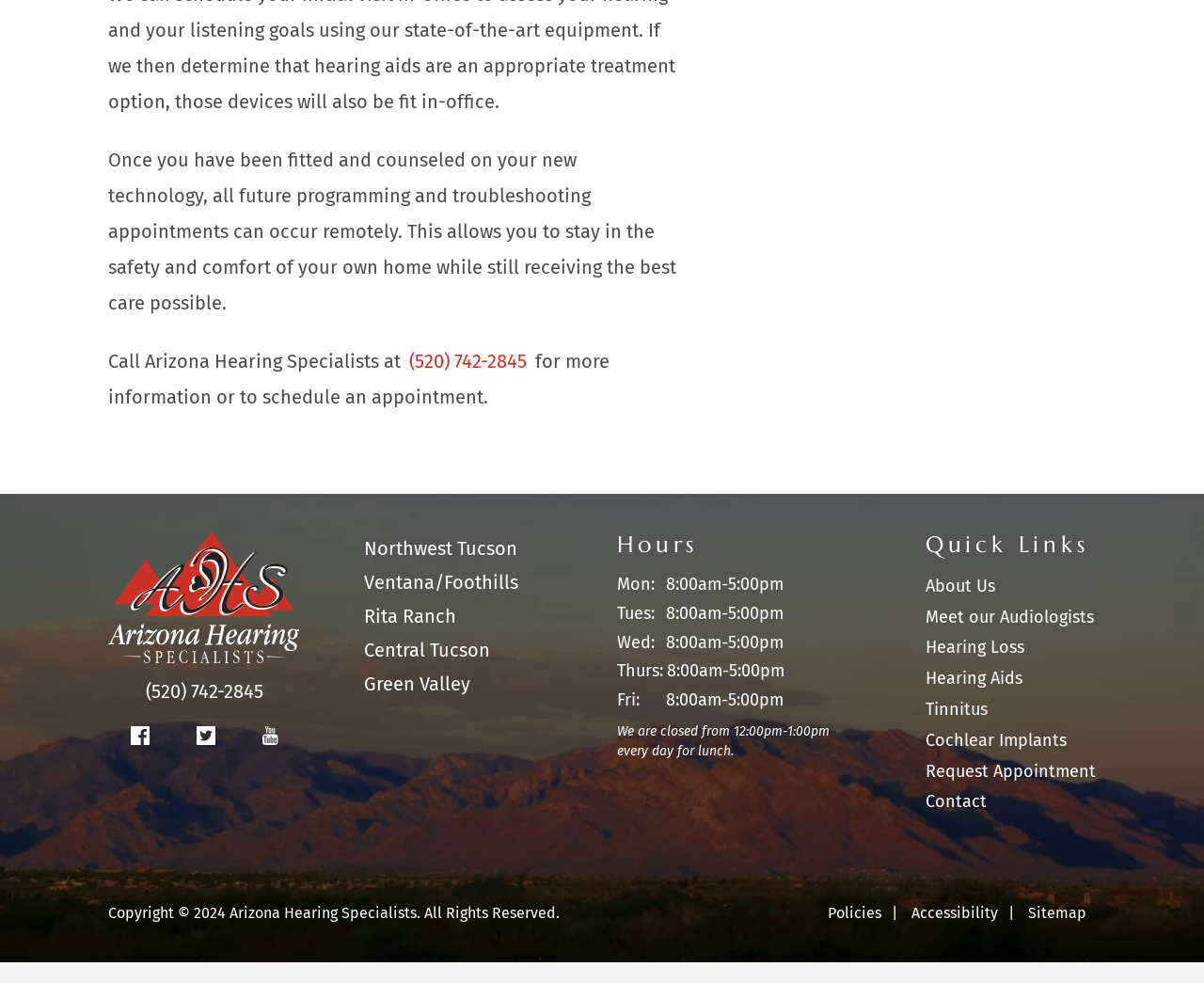Please find the bounding box coordinates for the clickable element needed to perform this instruction: "Check the hours".

[0.513, 0.562, 0.716, 0.59]